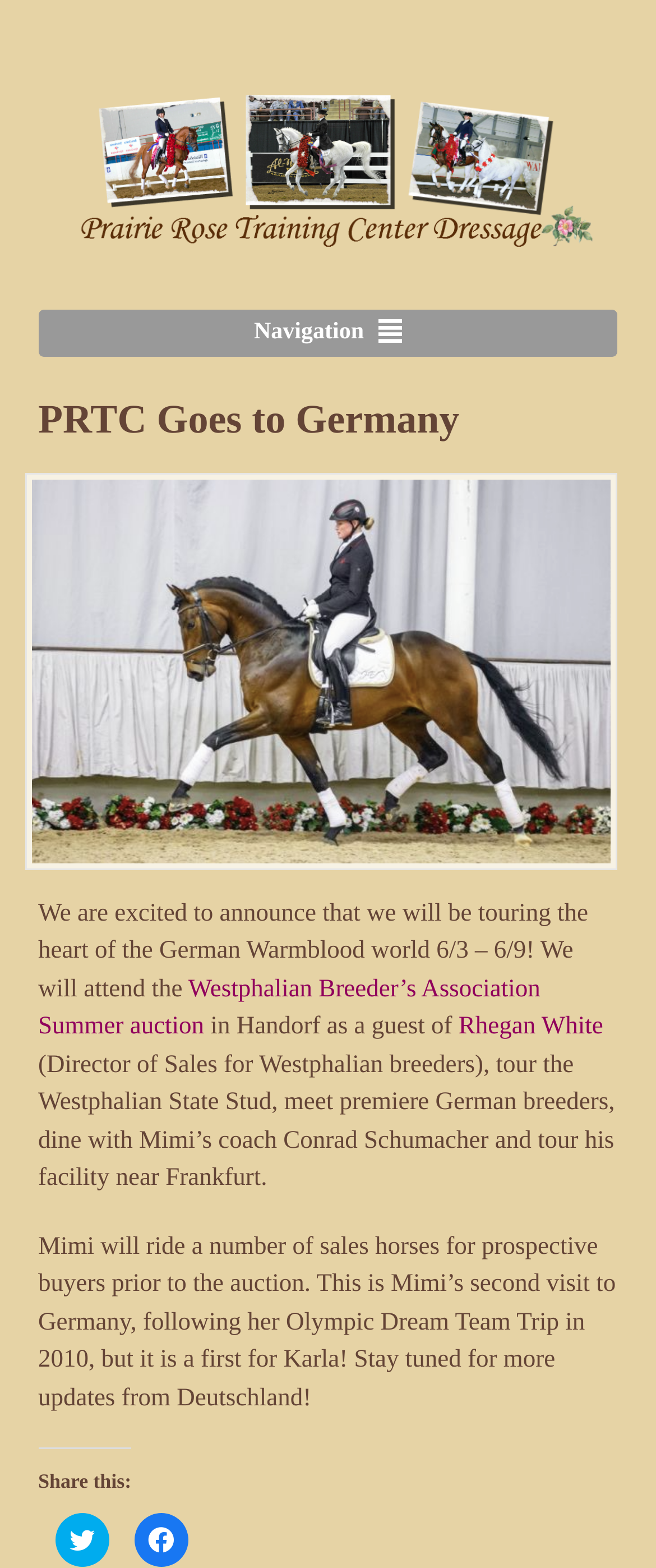Generate a thorough caption detailing the webpage content.

The webpage is about Prairie Rose Training Center Dressage's upcoming tour to Germany. At the top, there is a logo of Prairie Rose Training Center Dressage, which is an image accompanied by a link with the same name. Below the logo, there is a navigation section with a heading "Navigation ²" and a link "Navigation".

The main content of the webpage is divided into two sections. The first section has a heading "PRTC Goes to Germany" and features a large image of a horse, likely taken in a downtown area. Below the image, there is a paragraph of text announcing the tour, which will take place from 6/3 to 6/9. The text mentions that they will attend the Westphalian Breeder’s Association Summer auction in Handorf as a guest of Rhegan White, Director of Sales for Westphalian breeders.

The second section of the main content describes the activities that will take place during the tour, including visiting the Westphalian State Stud, meeting German breeders, and dining with Mimi’s coach Conrad Schumacher. Mimi will also ride sales horses for prospective buyers prior to the auction. The text concludes by mentioning that this is Mimi’s second visit to Germany, but a first for Karla, and that updates will be shared from Germany.

At the bottom of the webpage, there is a section with a heading "Share this:" and two links to share the content on Twitter and Facebook.